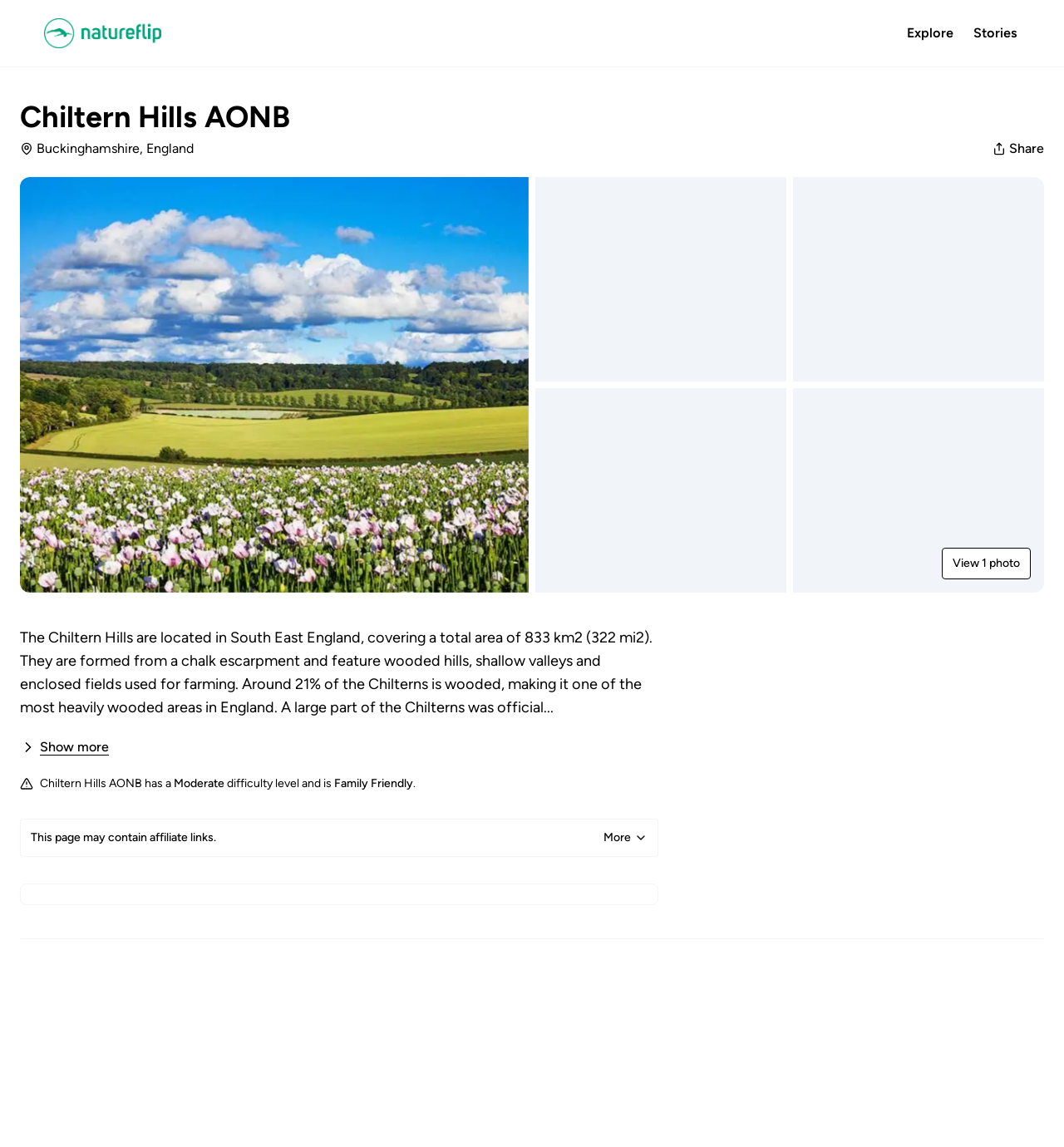Generate the title text from the webpage.

Chiltern Hills AONB